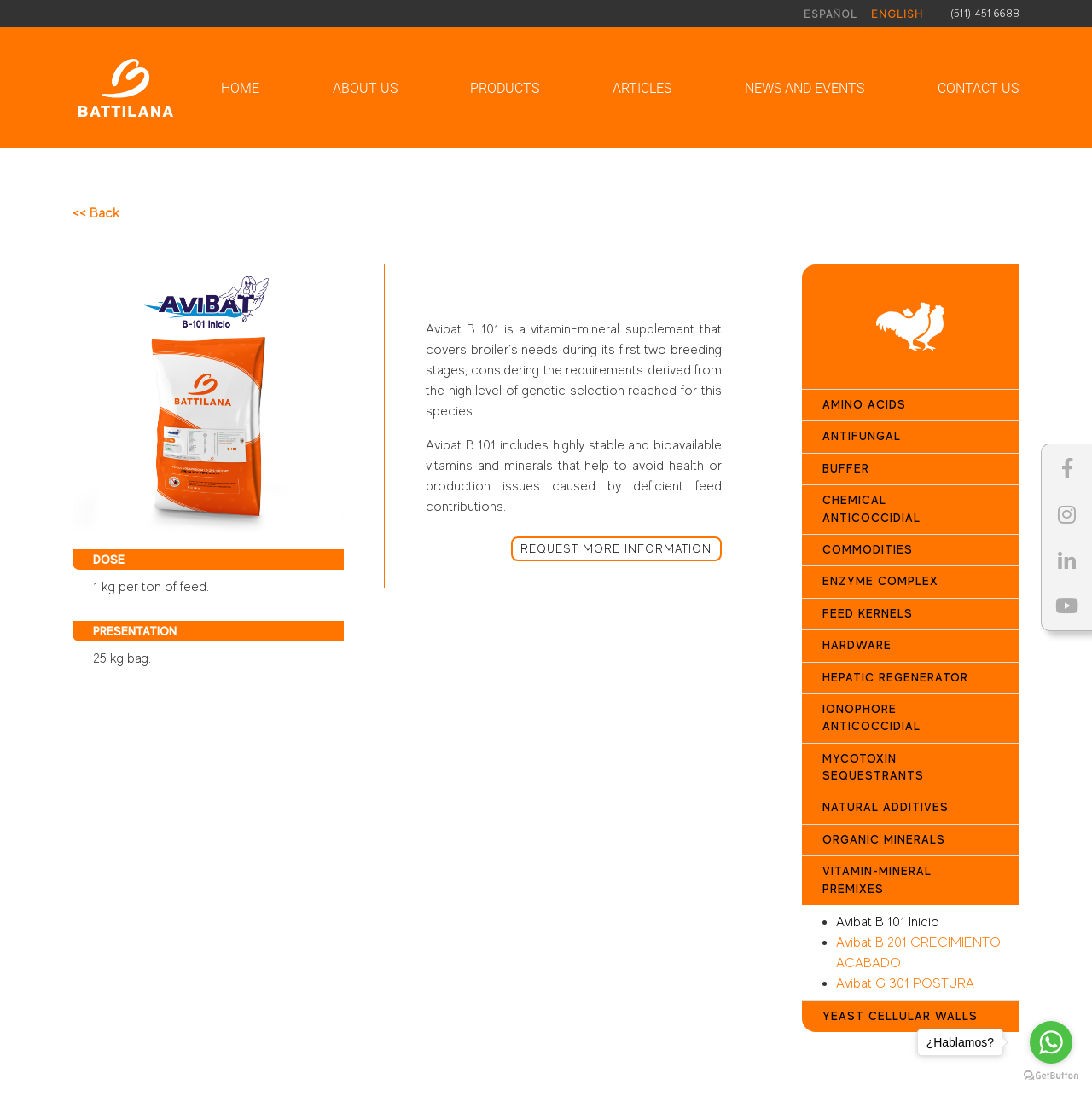Determine the bounding box coordinates of the clickable region to follow the instruction: "Go to the 'PRODUCTS' page".

[0.425, 0.065, 0.5, 0.095]